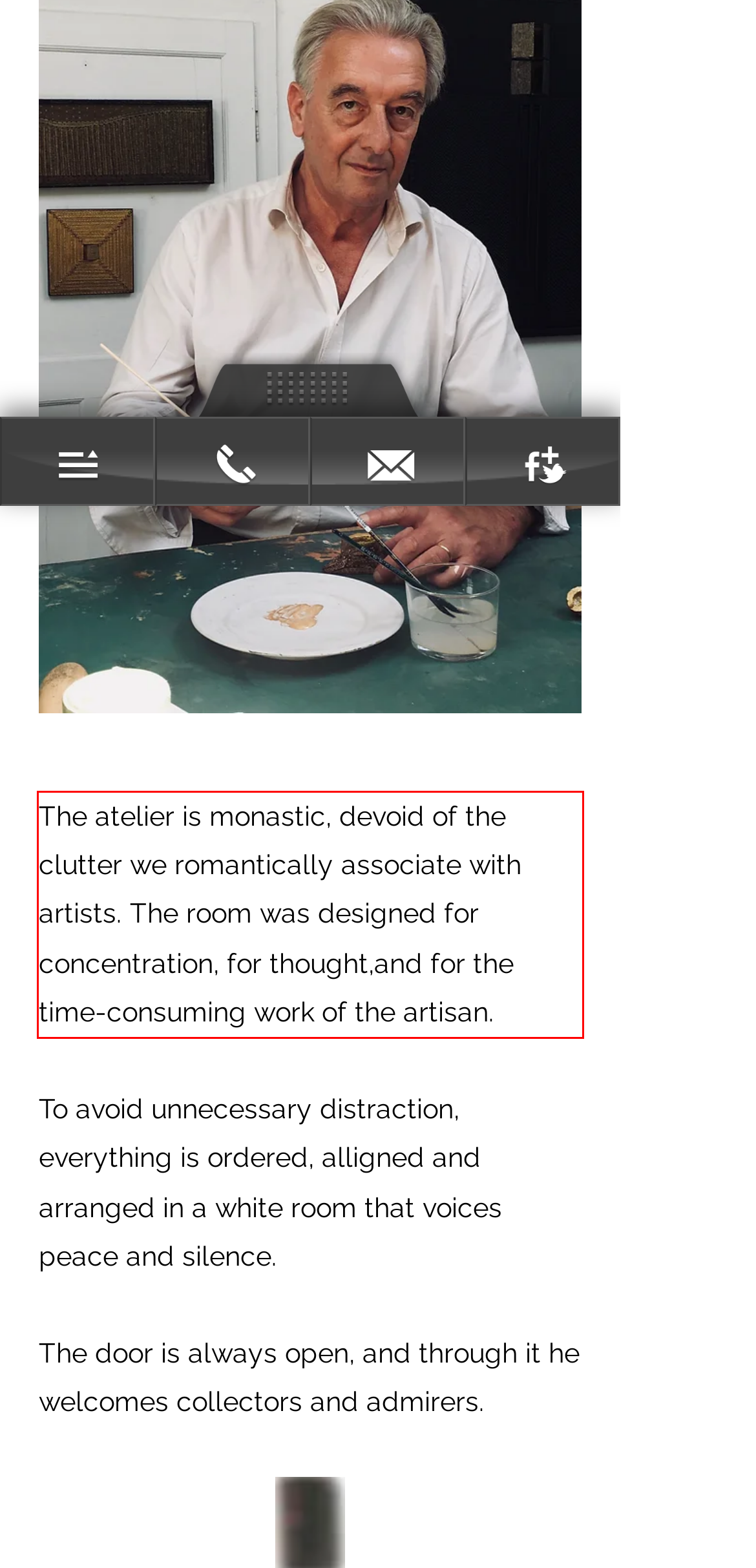Given a screenshot of a webpage, identify the red bounding box and perform OCR to recognize the text within that box.

The atelier is monastic, devoid of the clutter we romantically associate with artists. The room was designed for concentration, for thought,and for the time-consuming work of the artisan.